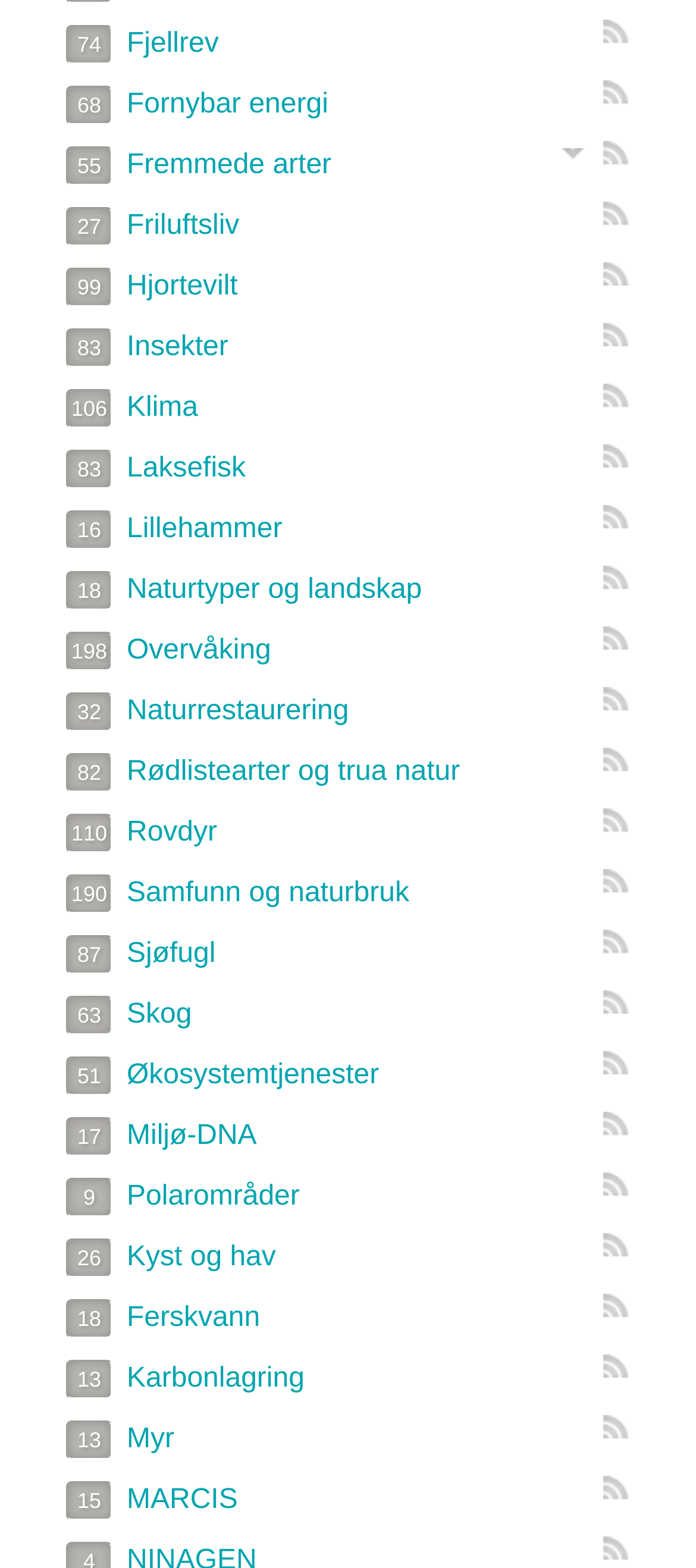Using the description "RSS", predict the bounding box of the relevant HTML element.

[0.867, 0.013, 0.905, 0.029]